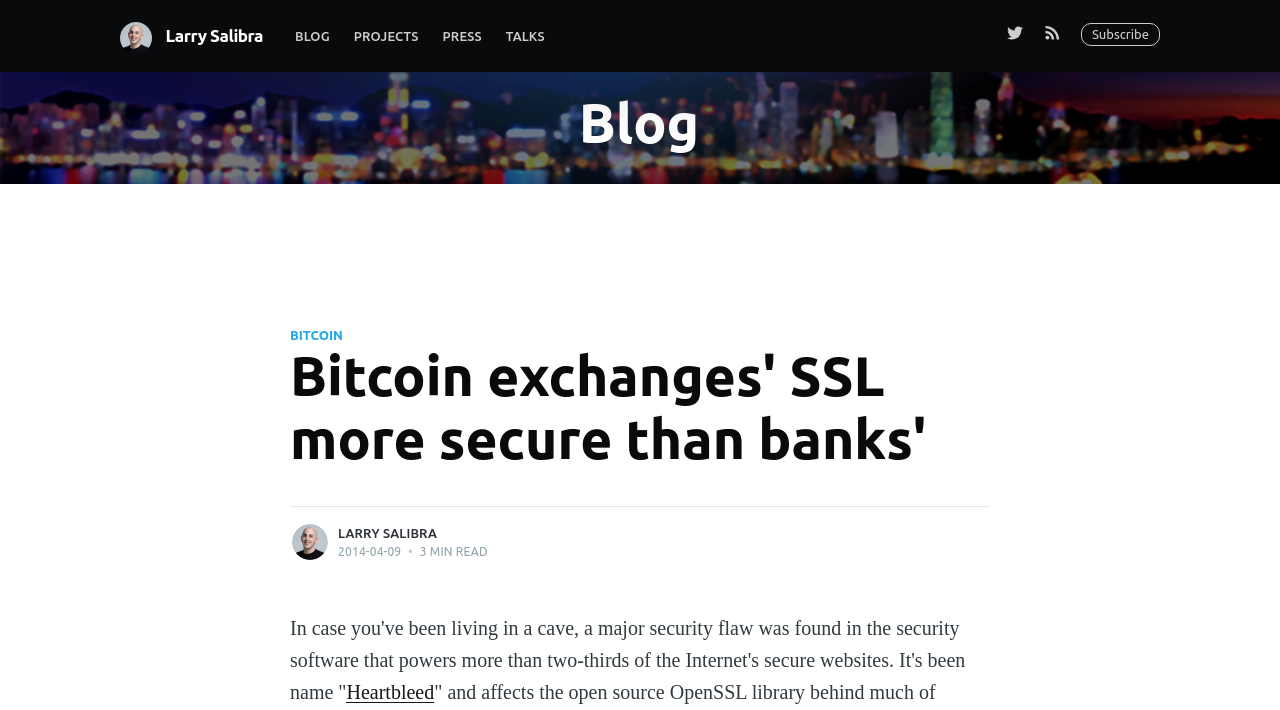Determine the bounding box coordinates for the clickable element required to fulfill the instruction: "Subscribe to the blog". Provide the coordinates as four float numbers between 0 and 1, i.e., [left, top, right, bottom].

[0.844, 0.032, 0.906, 0.065]